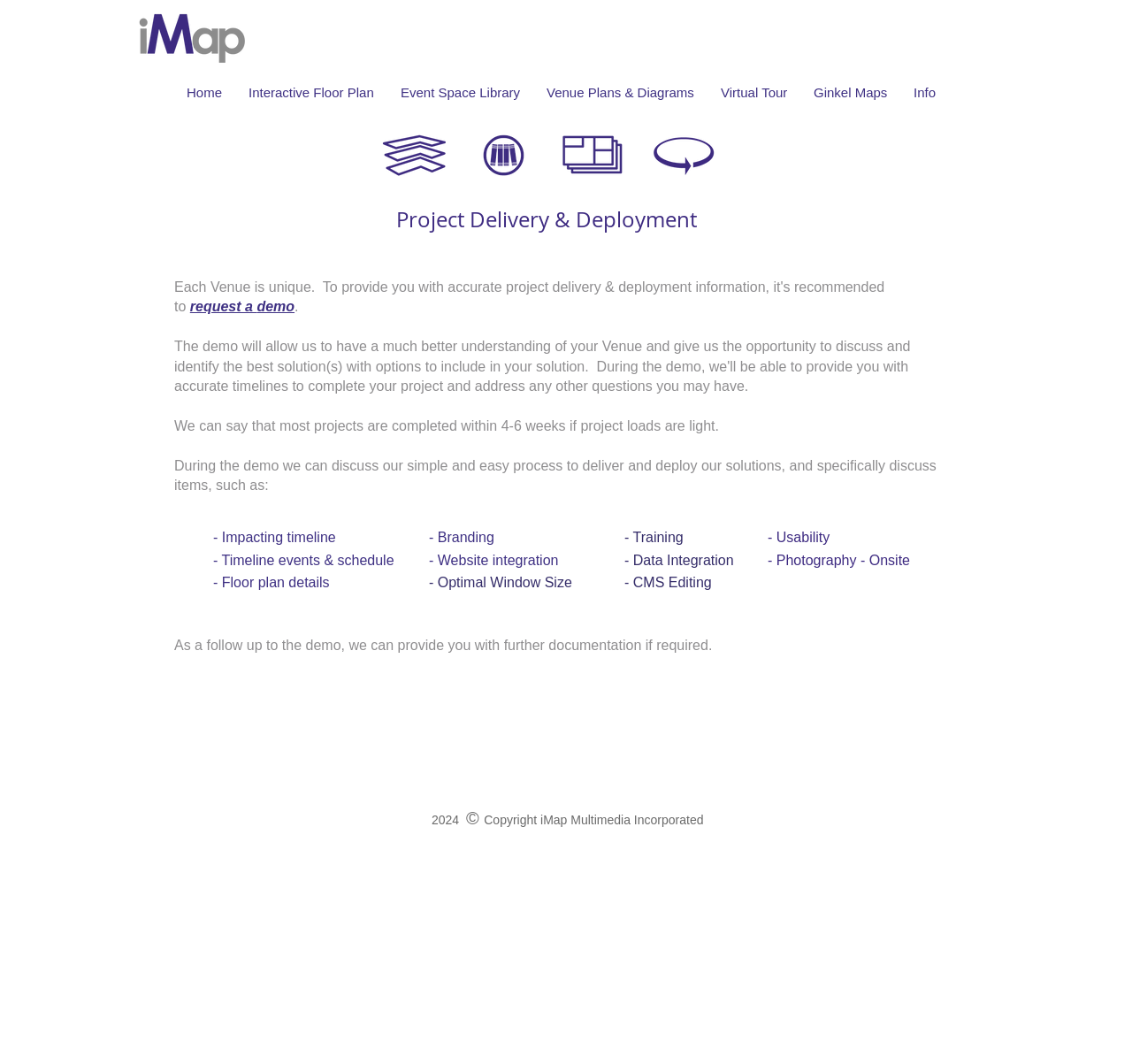Please identify the bounding box coordinates of the clickable area that will fulfill the following instruction: "Click the 'Interactive Floor Plan' button". The coordinates should be in the format of four float numbers between 0 and 1, i.e., [left, top, right, bottom].

[0.208, 0.069, 0.342, 0.105]